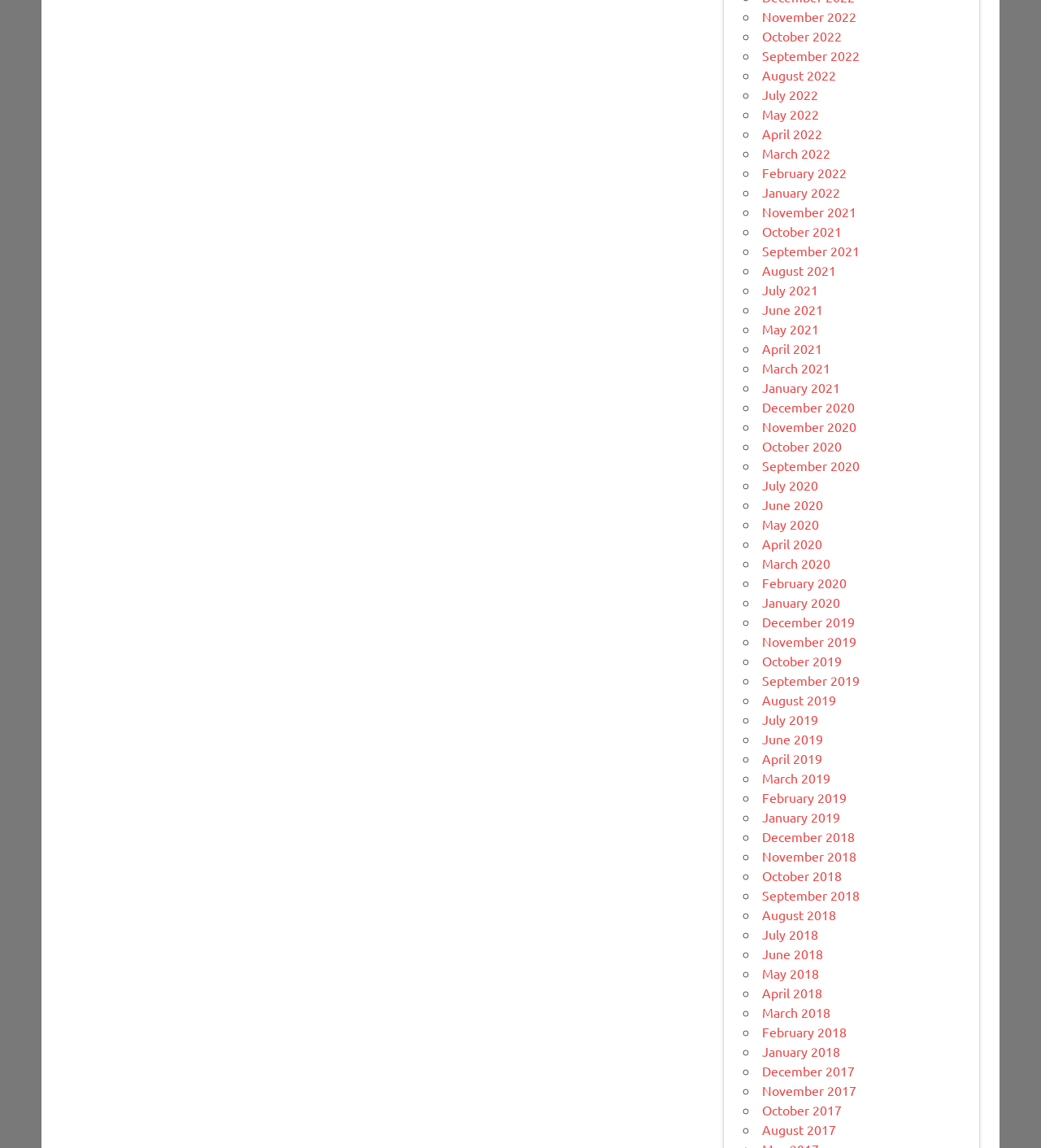Locate the bounding box coordinates of the element that should be clicked to execute the following instruction: "View June 2019".

[0.732, 0.637, 0.79, 0.651]